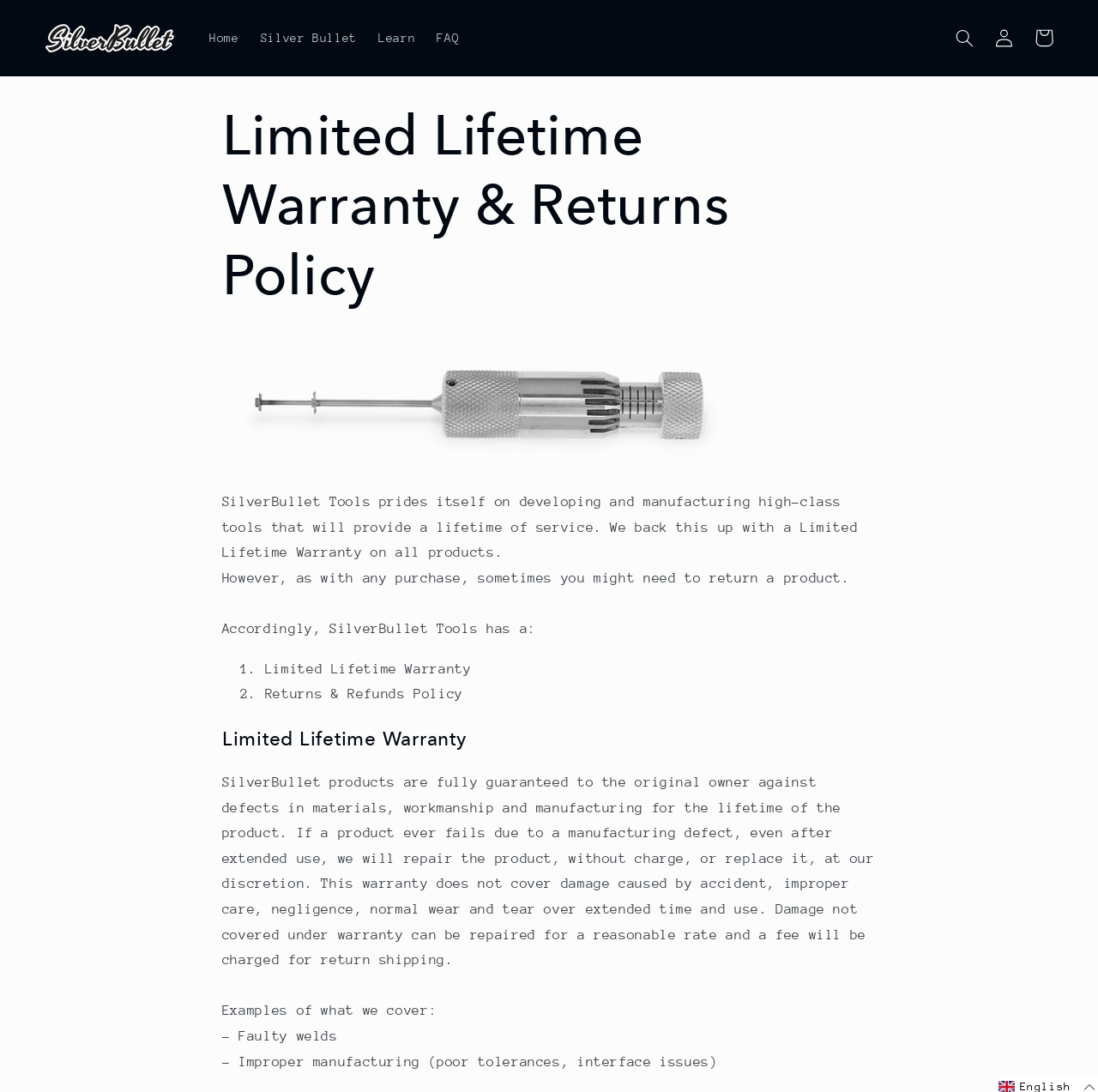Determine the bounding box coordinates of the region to click in order to accomplish the following instruction: "Click the Home link". Provide the coordinates as four float numbers between 0 and 1, specifically [left, top, right, bottom].

None